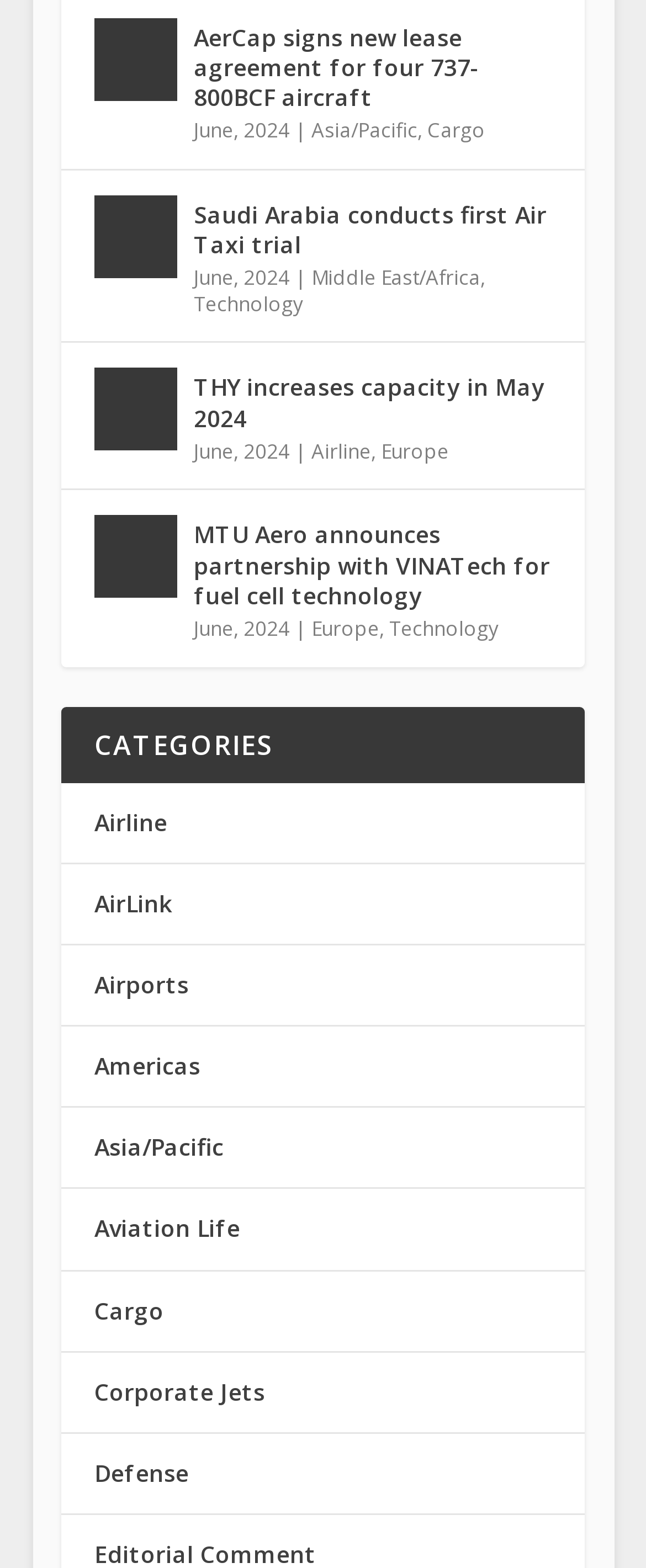Kindly determine the bounding box coordinates of the area that needs to be clicked to fulfill this instruction: "Read news about AerCap signs new lease agreement for four 737-800BCF aircraft".

[0.146, 0.011, 0.274, 0.064]